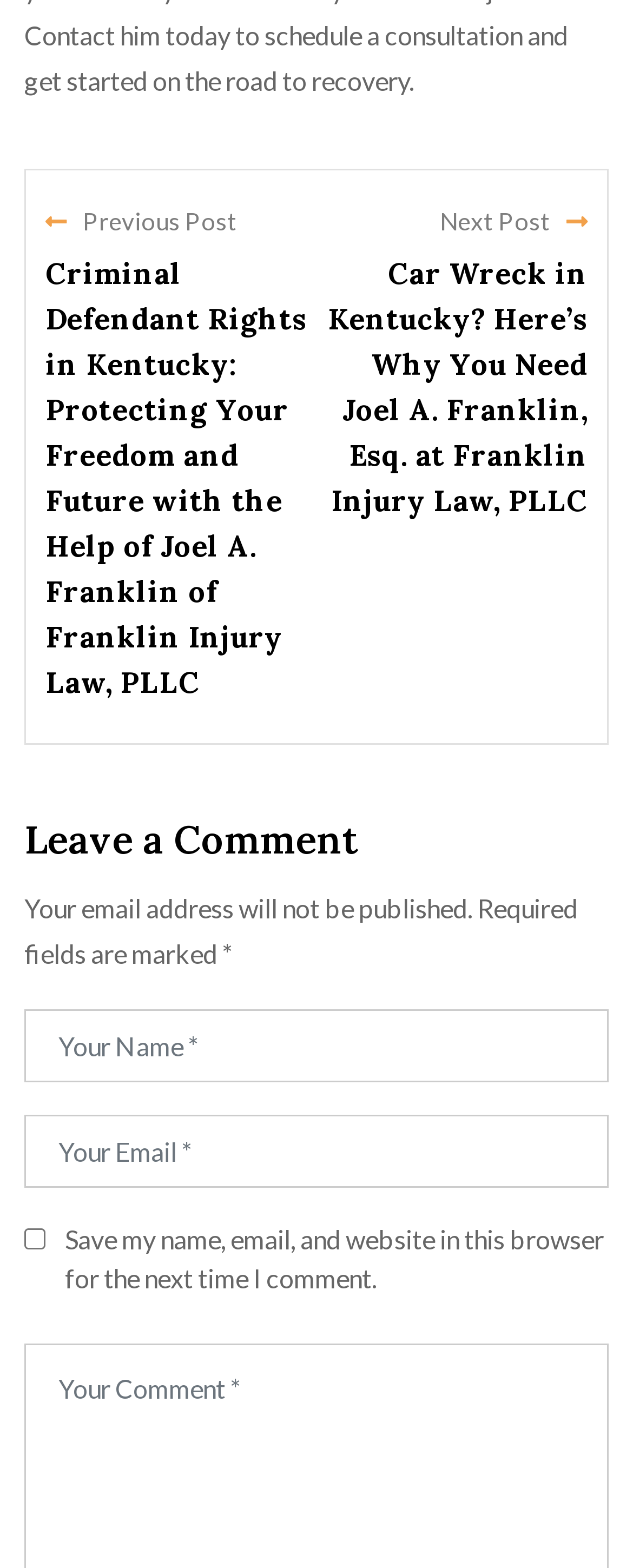How many headings are on this webpage?
Provide a one-word or short-phrase answer based on the image.

3